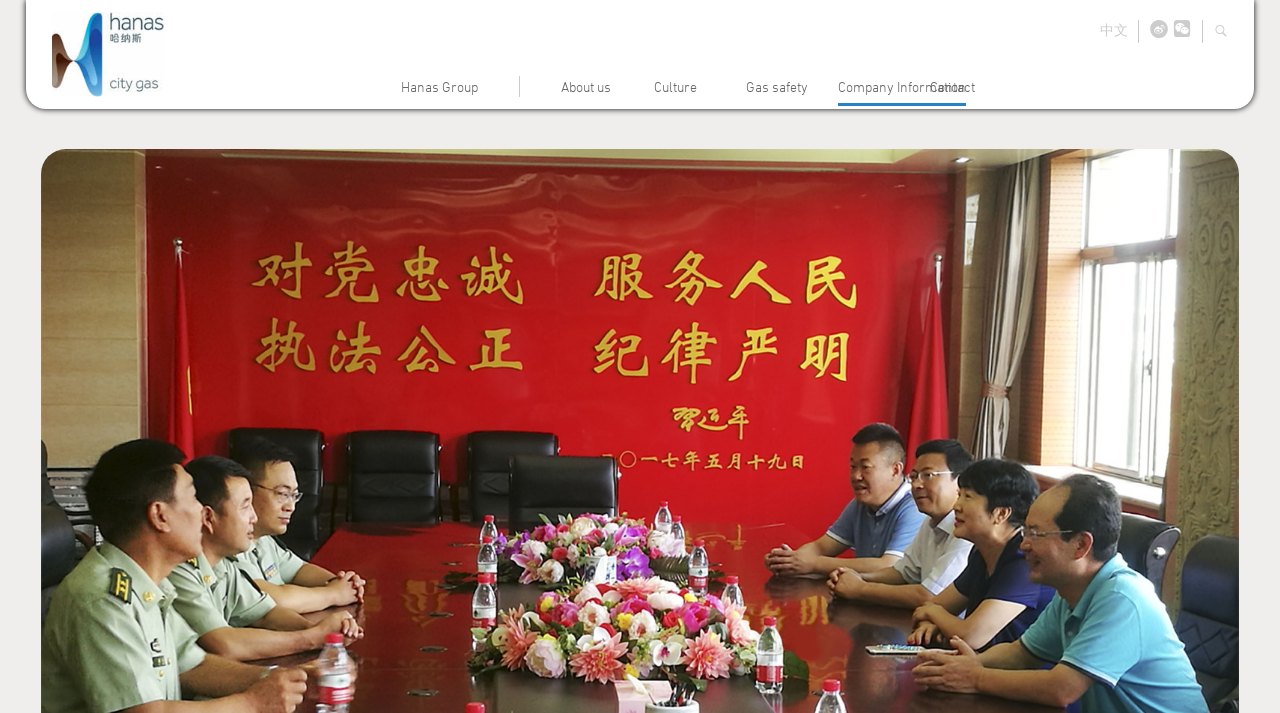Give a detailed account of the webpage's layout and content.

The webpage is about Hanas Group, a company that is expressing condolences to fire officers and soldiers before the festival "Army Day". 

At the top left of the page, there is a heading with the company name "Hanas Group" accompanied by a link and an image with the same name. 

On the top right side, there are several links and icons, including a language selection option with "中文" (Chinese) and three other icons represented by Unicode characters. 

Below the top section, there is a navigation menu with five links: "Hanas Group", "About us", "Culture", "Gas safety", and "Company Information", followed by a "Contact" link. These links are positioned horizontally, with "Hanas Group" on the left and "Contact" on the right.